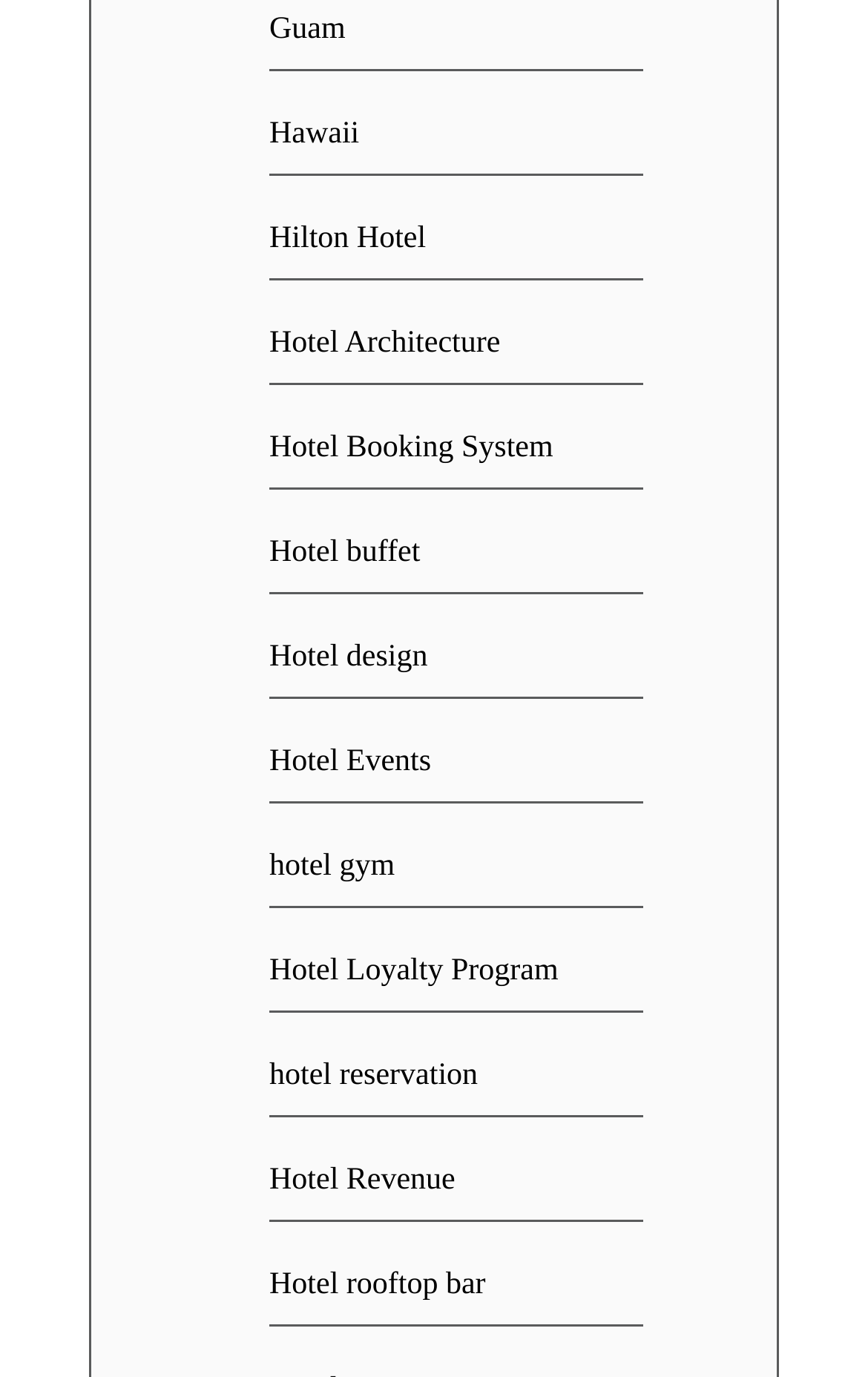Identify the bounding box coordinates of the clickable region necessary to fulfill the following instruction: "learn about Hotel Loyalty Program". The bounding box coordinates should be four float numbers between 0 and 1, i.e., [left, top, right, bottom].

[0.31, 0.694, 0.643, 0.718]